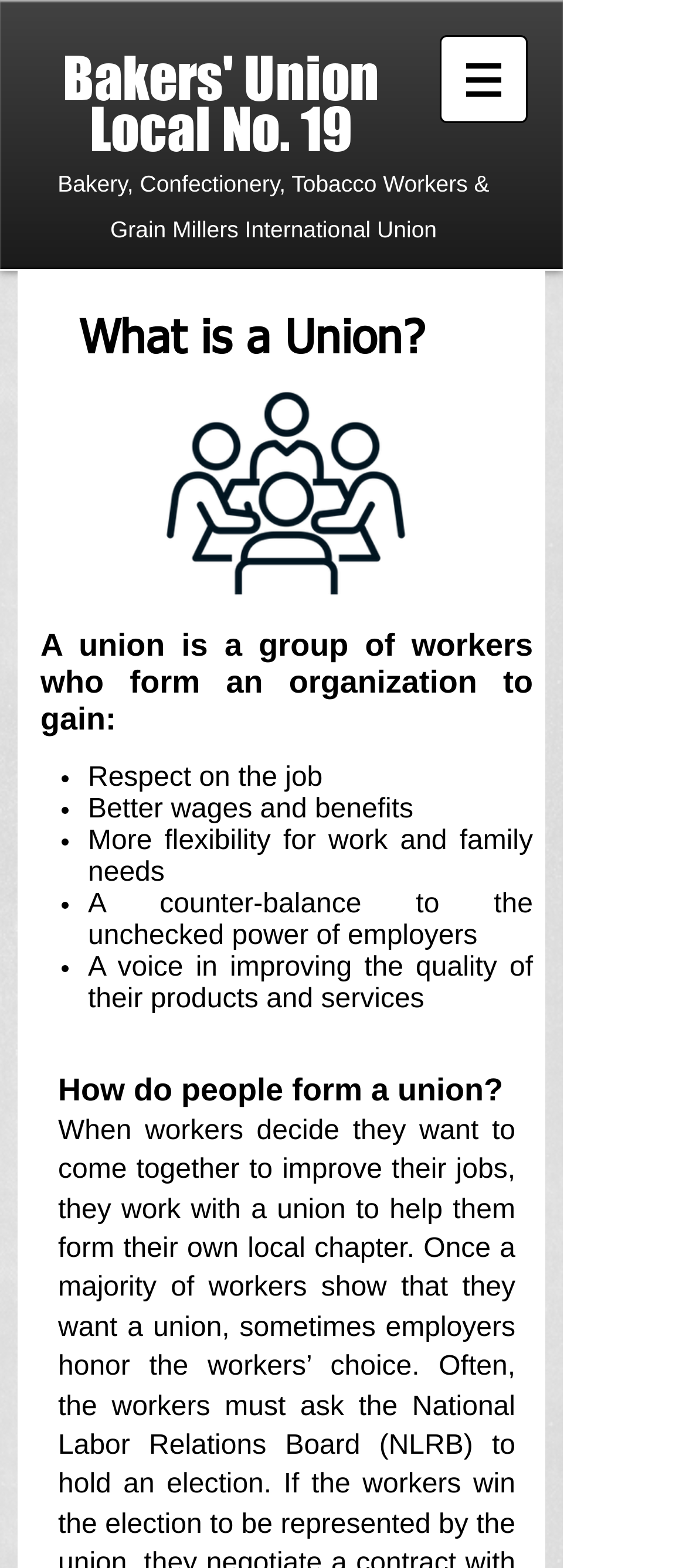Answer the following query with a single word or phrase:
What is the next step after understanding what a union is?

How do people form a union?